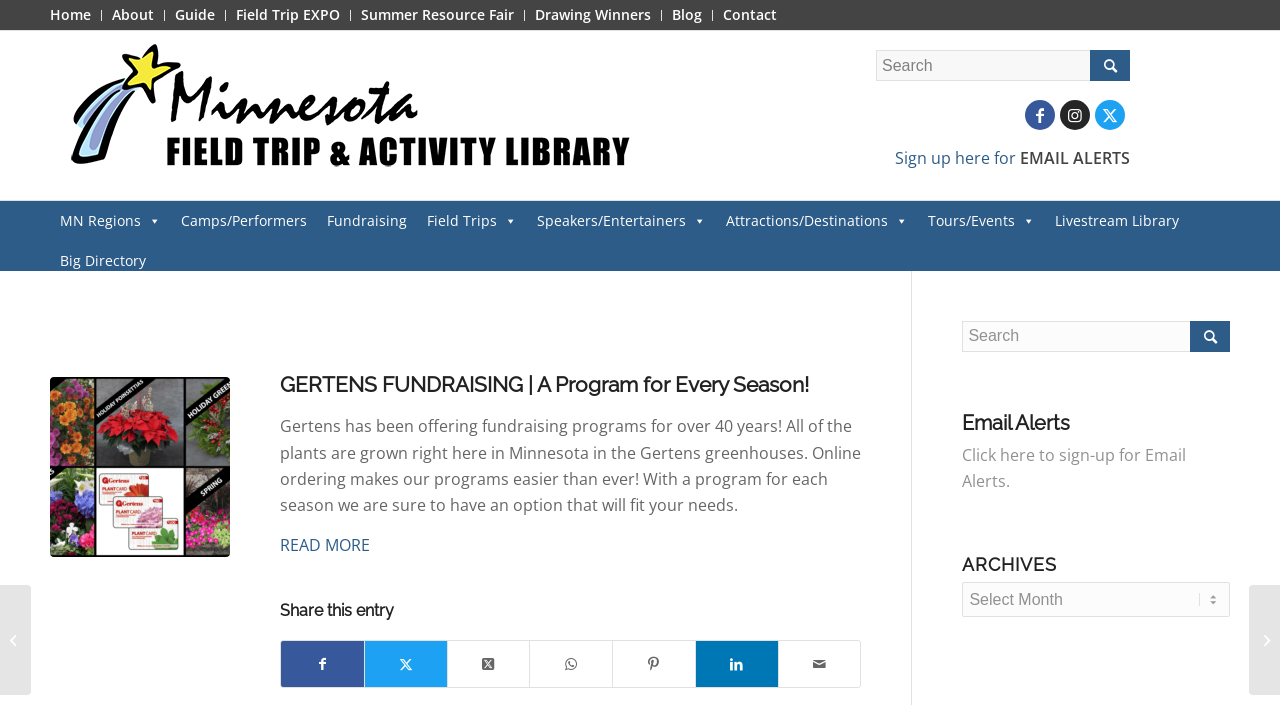Pinpoint the bounding box coordinates for the area that should be clicked to perform the following instruction: "Click on the 'Fundraising' link".

[0.248, 0.285, 0.326, 0.342]